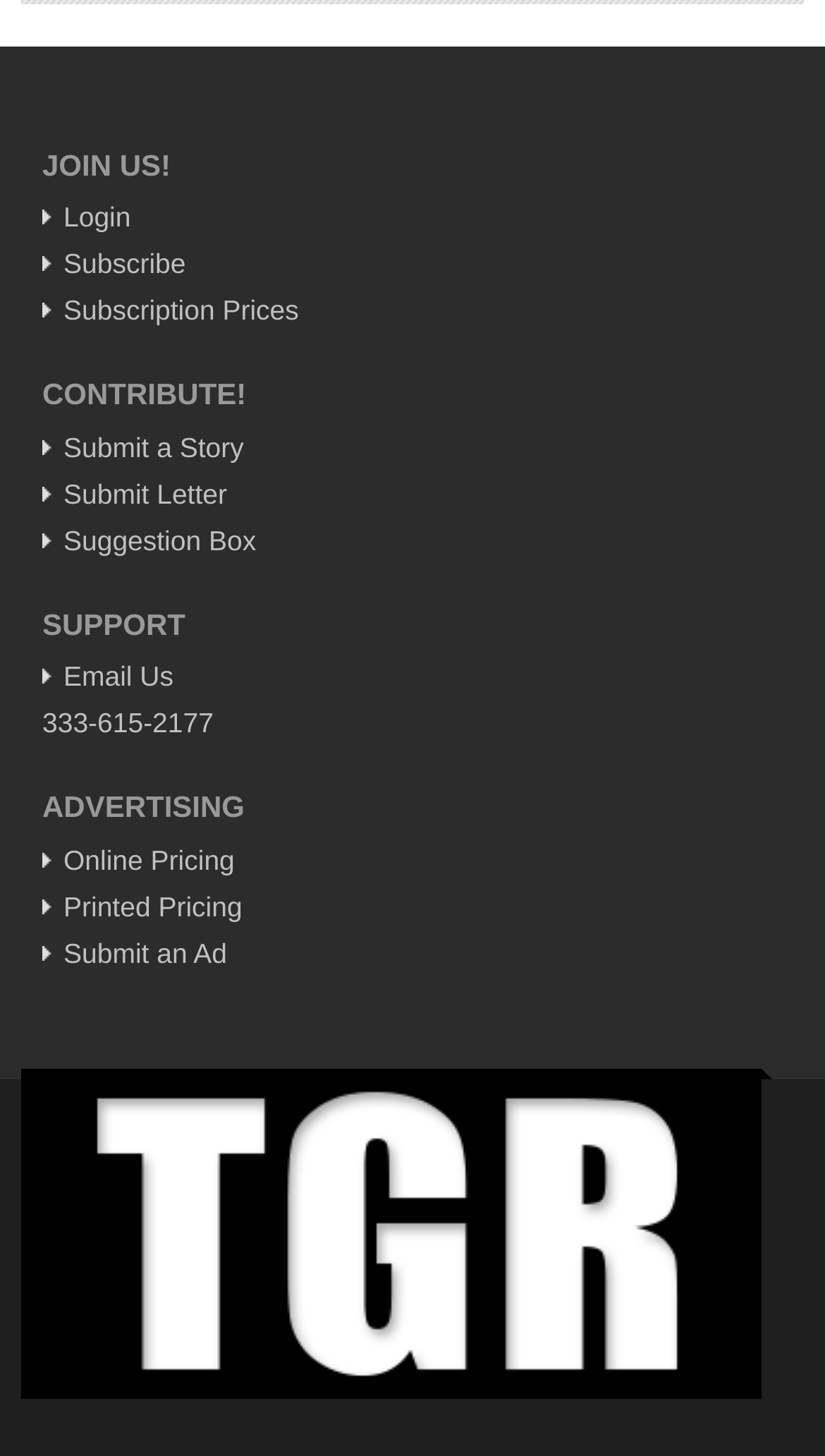Find the bounding box coordinates for the UI element that matches this description: "Subscribe".

[0.051, 0.171, 0.225, 0.193]